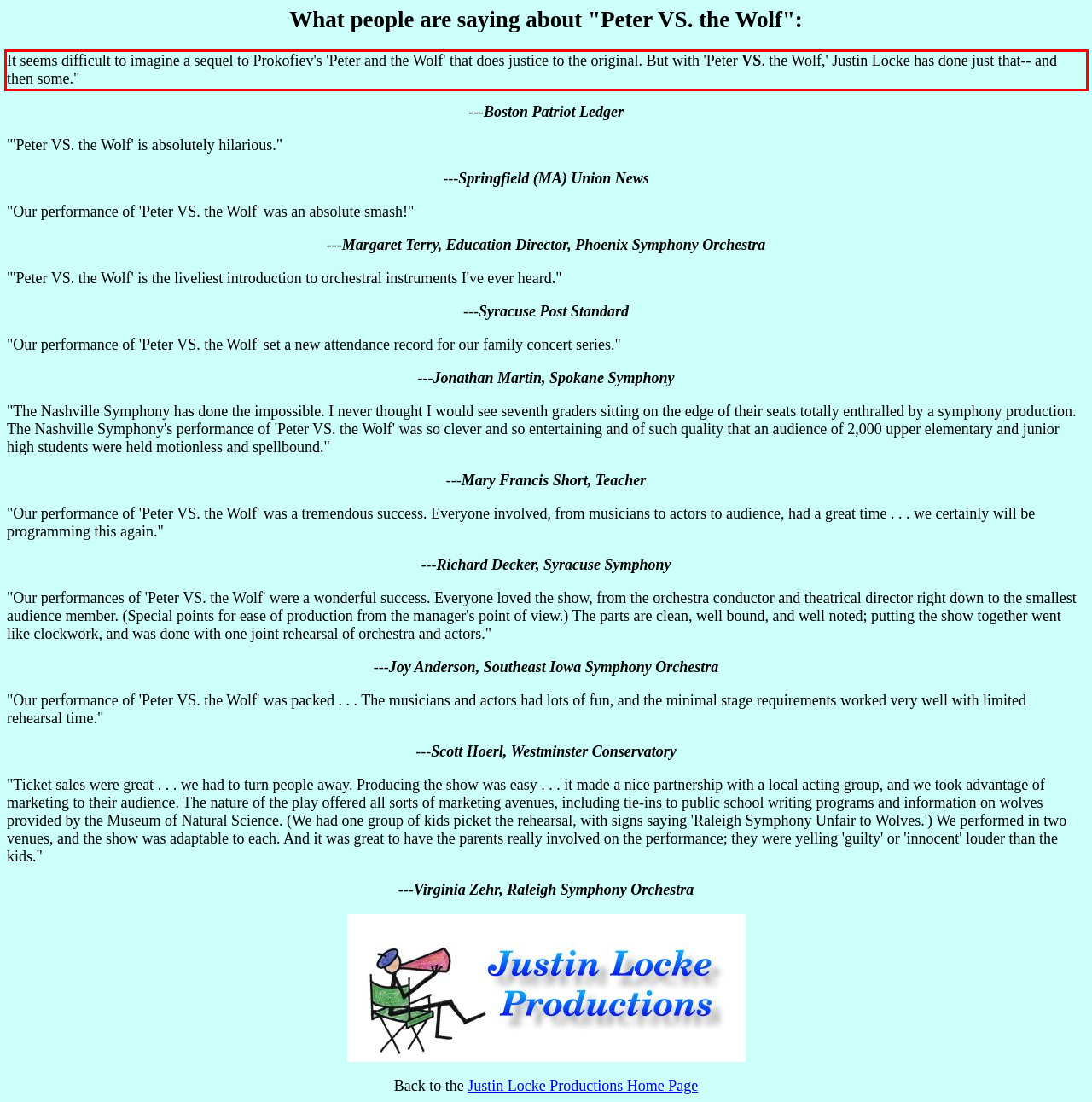Please examine the screenshot of the webpage and read the text present within the red rectangle bounding box.

It seems difficult to imagine a sequel to Prokofiev's 'Peter and the Wolf' that does justice to the original. But with 'Peter VS. the Wolf,' Justin Locke has done just that-- and then some."